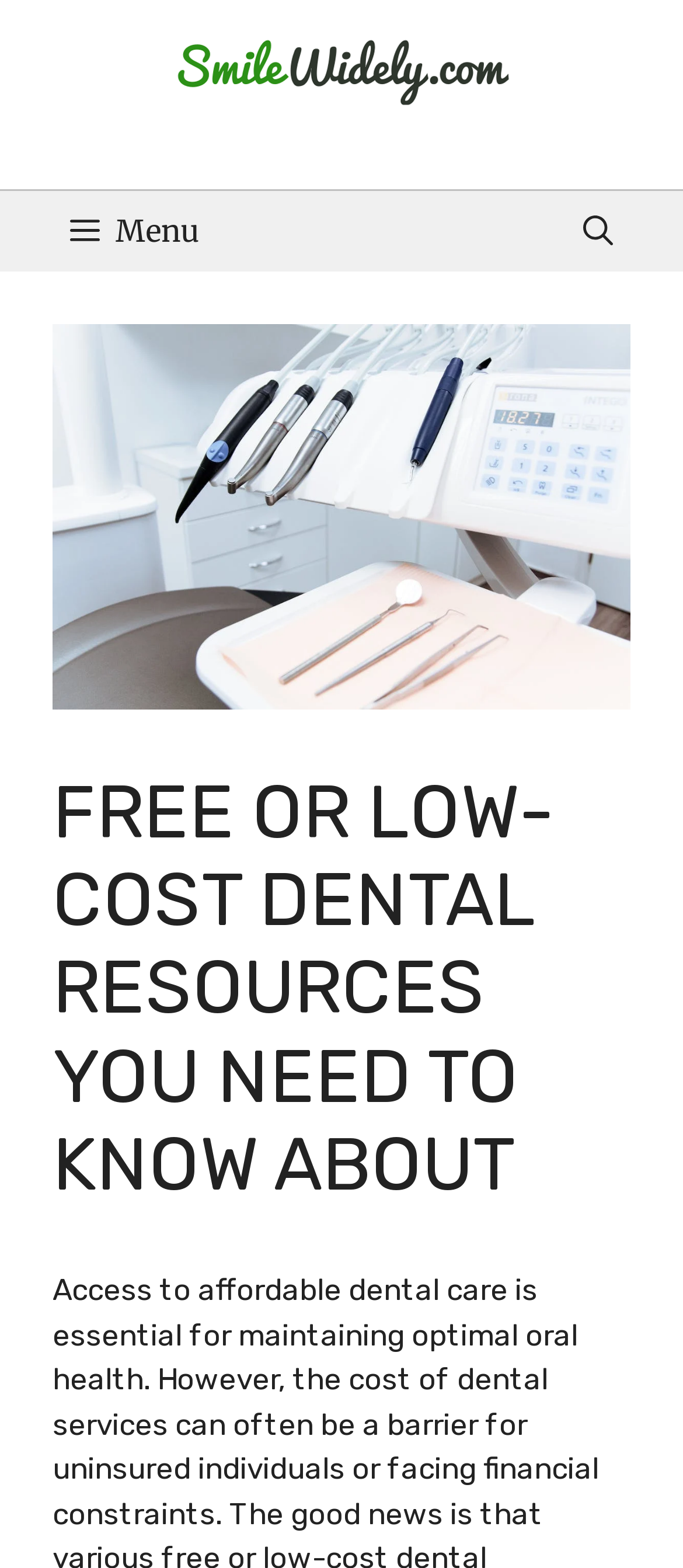Find the bounding box coordinates for the UI element whose description is: "alt="Smile Widely"". The coordinates should be four float numbers between 0 and 1, in the format [left, top, right, bottom].

[0.25, 0.033, 0.75, 0.055]